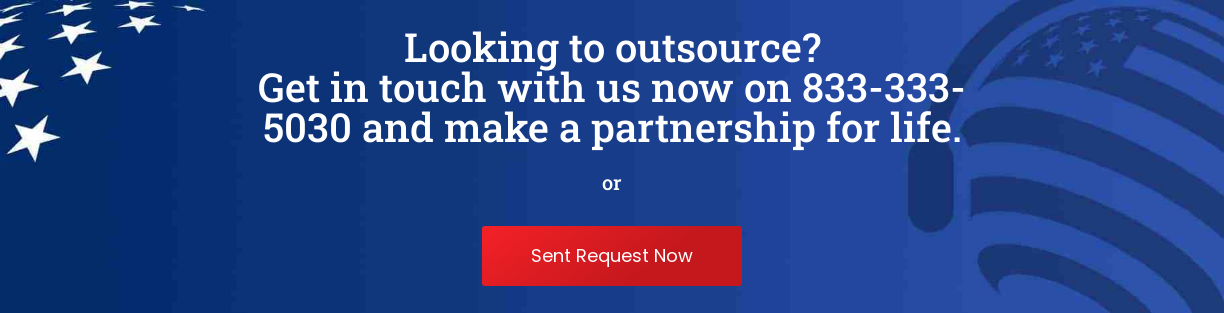Refer to the screenshot and give an in-depth answer to this question: What is the purpose of the audio wave motifs?

The caption notes that the design incorporates 'audio wave motifs' along with stars, which suggests a strong connection to communication, implying that the audio wave motifs are used to convey this theme.